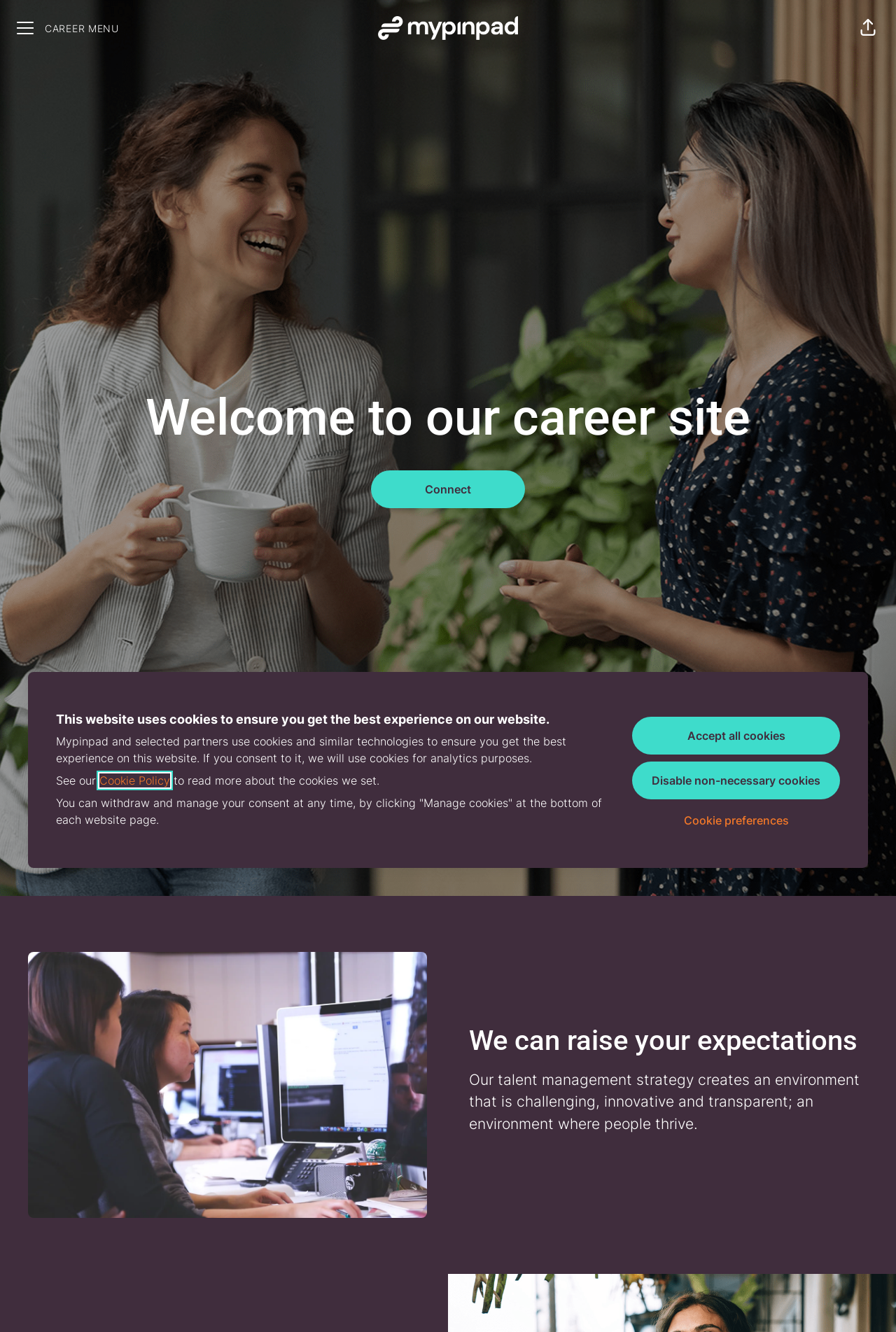Generate the text of the webpage's primary heading.

This website uses cookies to ensure you get the best experience on our website.